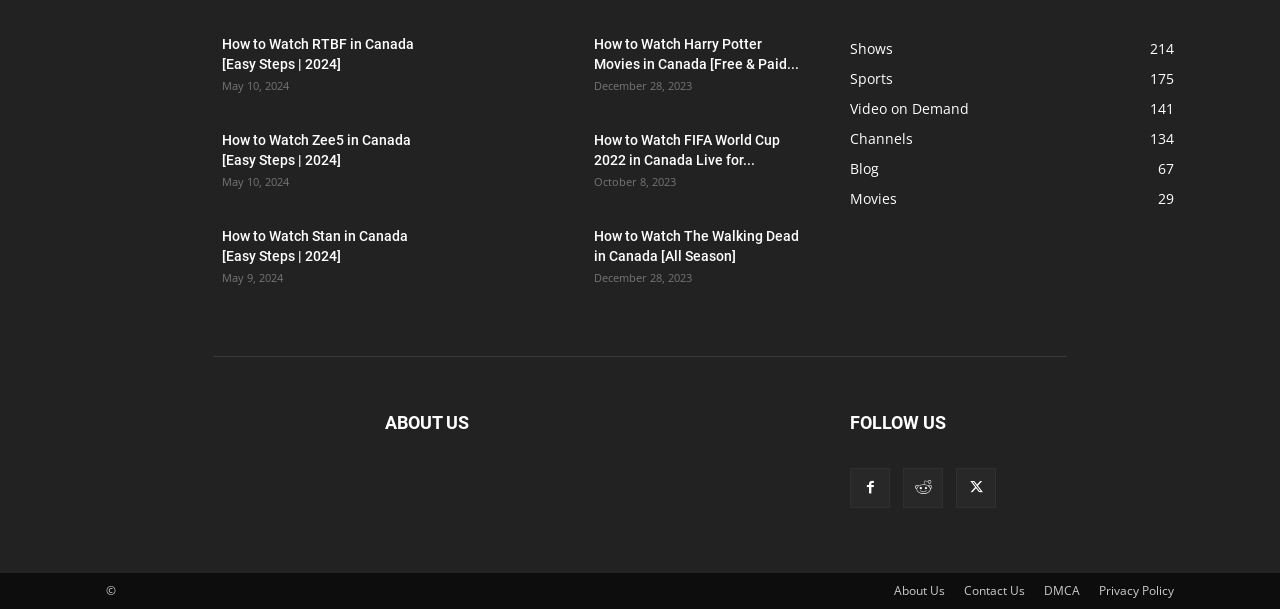What is the text of the footer section element that contains the links 'About Us', 'Contact Us', 'DMCA', and 'Privacy Policy'?
Answer the question with as much detail as you can, using the image as a reference.

I found the footer section element that contains the links 'About Us', 'Contact Us', 'DMCA', and 'Privacy Policy', and found the StaticText element with the text '©' within it.